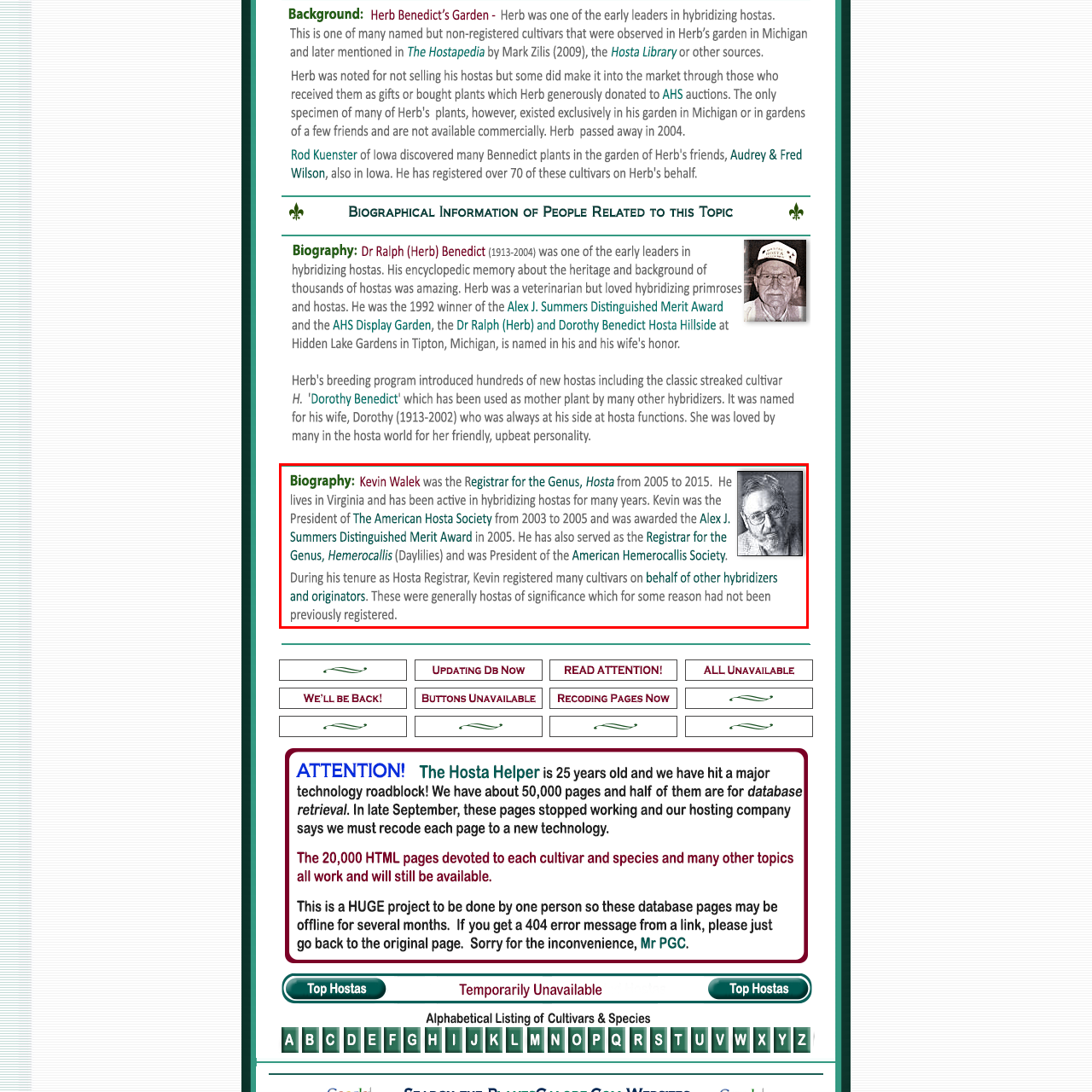What was Kevin Walek's role from 2005 to 2015?
Examine the image inside the red bounding box and give an in-depth answer to the question, using the visual evidence provided.

According to the caption, Kevin Walek served as the Registrar for the Genus Hosta from 2005 to 2015, which indicates his leadership role in the field of horticulture.